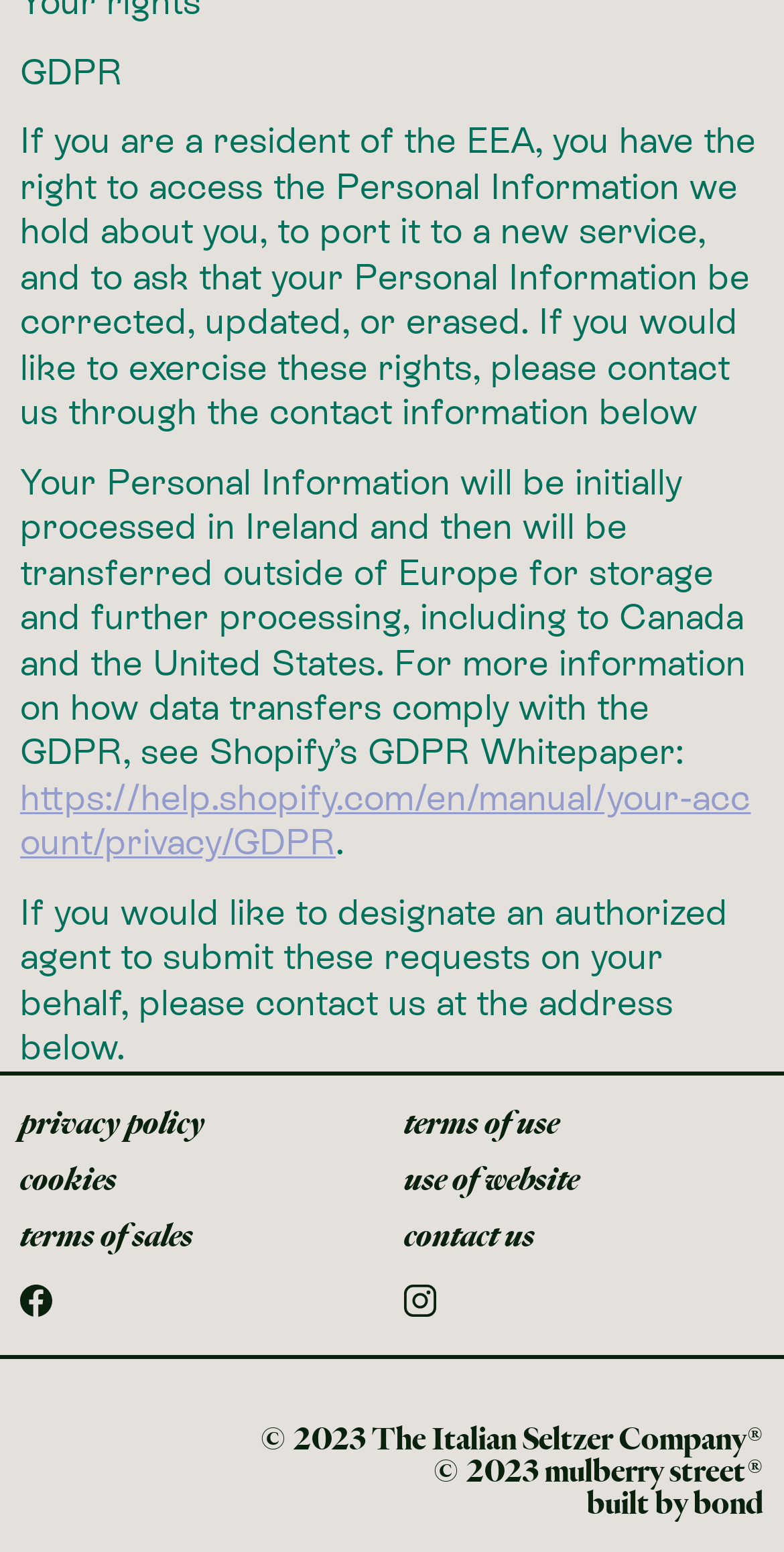Locate the bounding box coordinates of the element's region that should be clicked to carry out the following instruction: "visit Facebook page". The coordinates need to be four float numbers between 0 and 1, i.e., [left, top, right, bottom].

[0.026, 0.828, 0.485, 0.852]